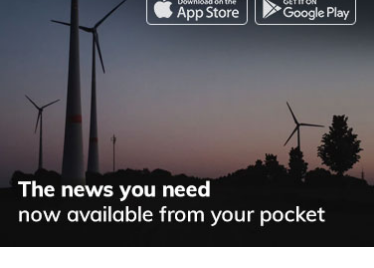Convey all the details present in the image.

The image showcases a serene twilight landscape featuring wind turbines against a fading sky, symbolizing the shift towards renewable energy. Overlaying the visual, a bold caption reads, "The news you need now available from your pocket," suggesting the convenience of accessing current events through mobile applications. In the top corners, icons prompt viewers to download the app from the App Store and Google Play, emphasizing the modern digital accessibility of news and information. This combination of imagery and text conveys a message of innovation and immediacy in staying informed.